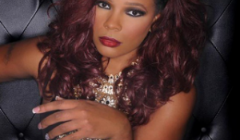What is the material of the backdrop?
Please answer the question as detailed as possible.

The caption describes the setting as a 'plush black leather' backdrop, which provides the answer to the question.